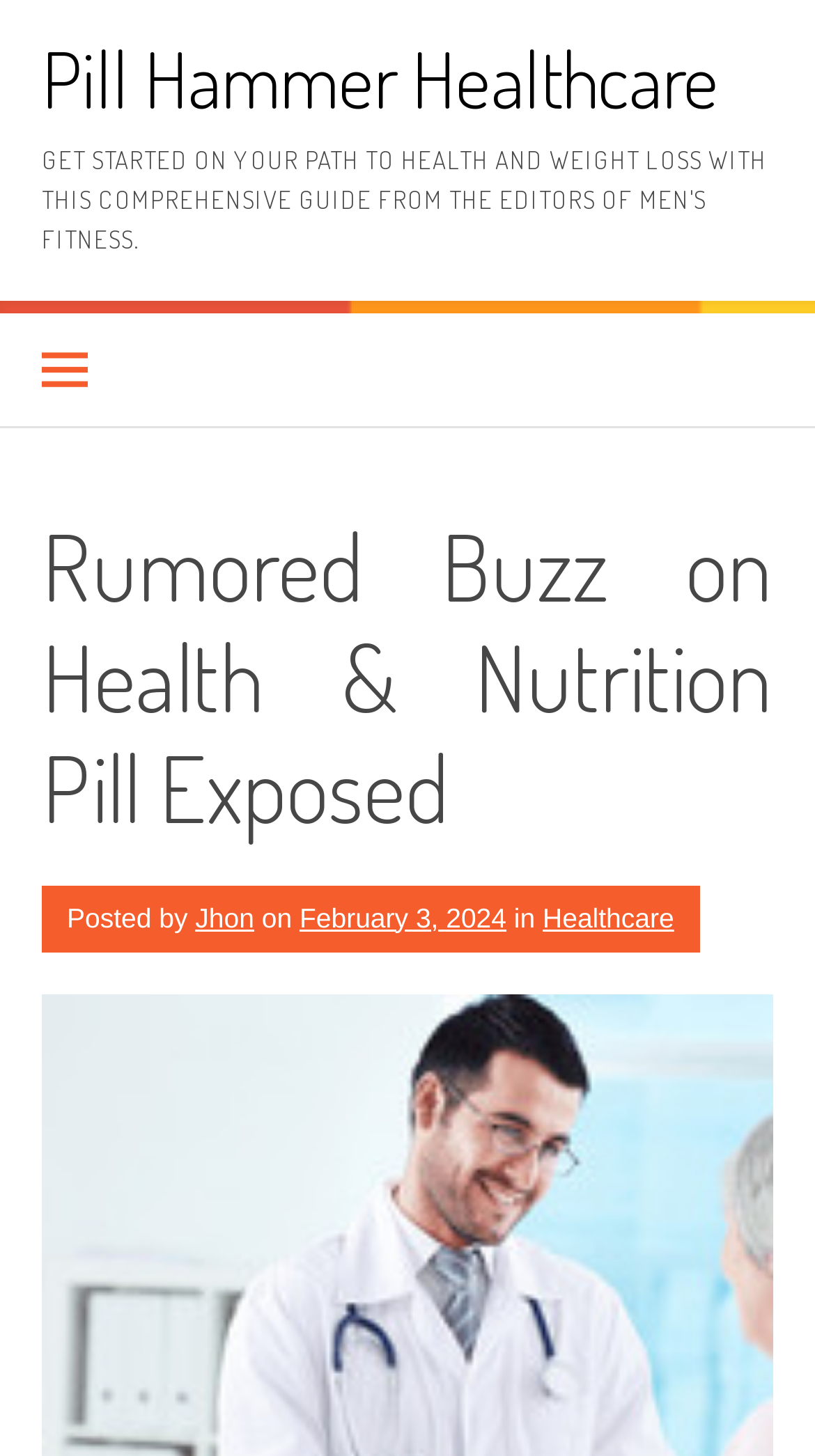Please locate and retrieve the main header text of the webpage.

Rumored Buzz on Health & Nutrition Pill Exposed